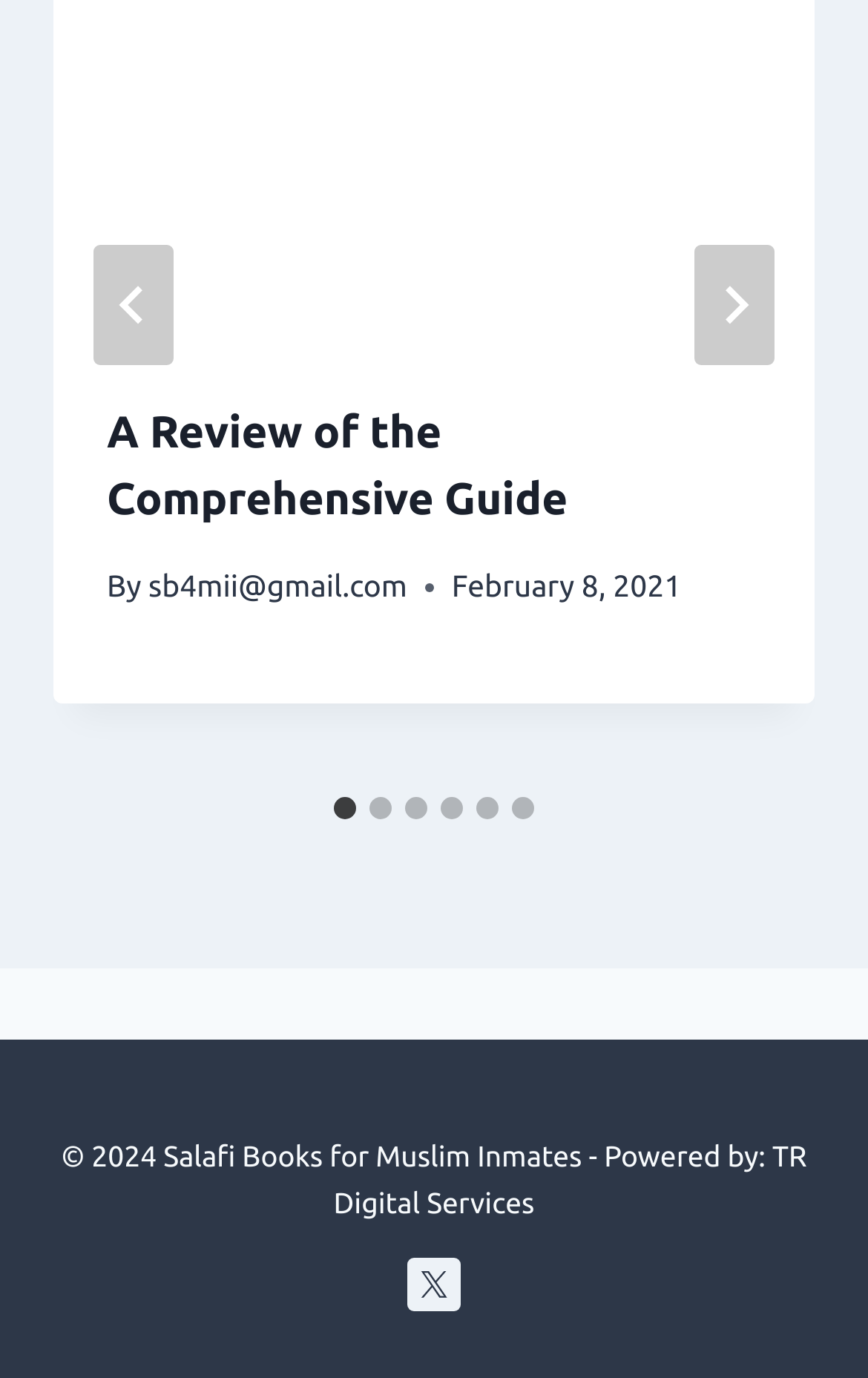Identify the bounding box coordinates of the part that should be clicked to carry out this instruction: "View the article".

[0.123, 0.295, 0.654, 0.38]